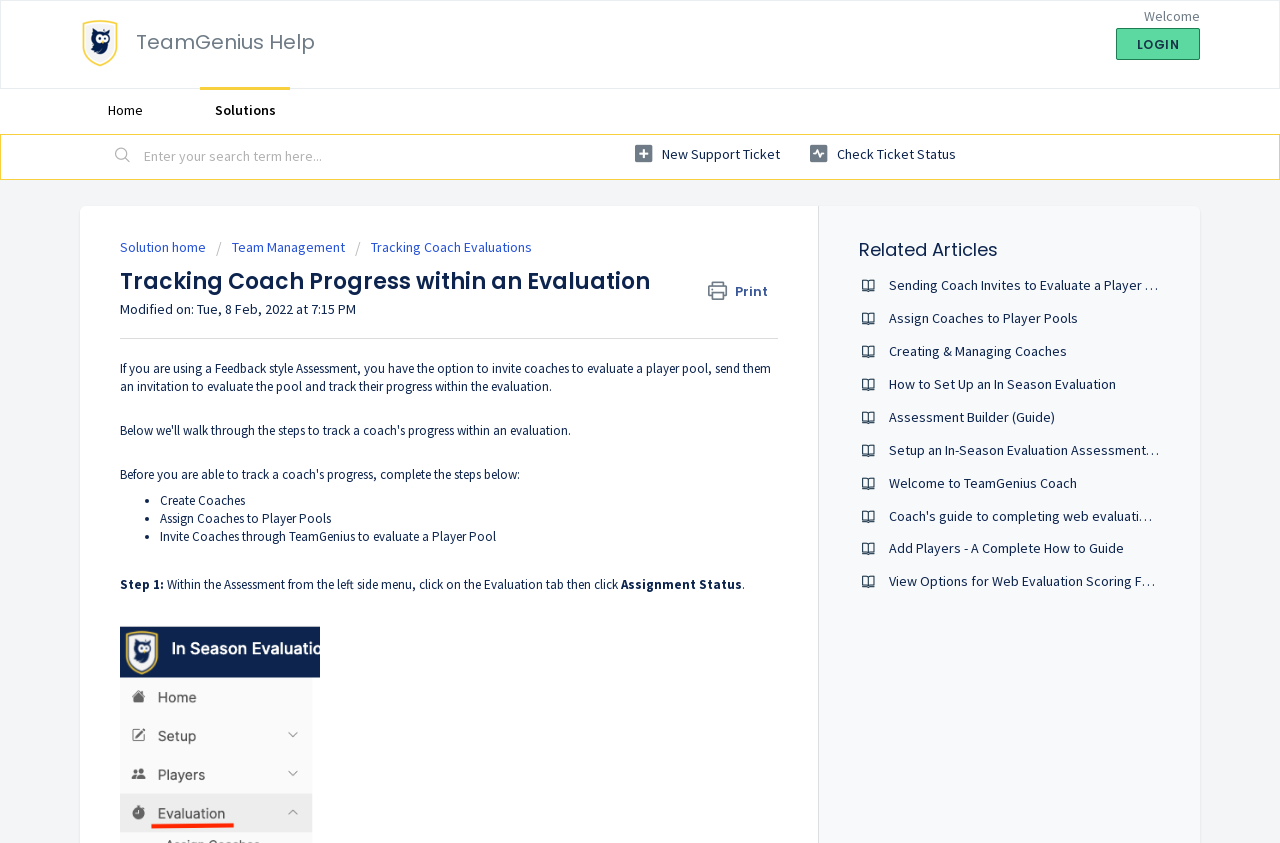Please identify the bounding box coordinates of the element that needs to be clicked to execute the following command: "View other posts by the same contributor". Provide the bounding box using four float numbers between 0 and 1, formatted as [left, top, right, bottom].

None